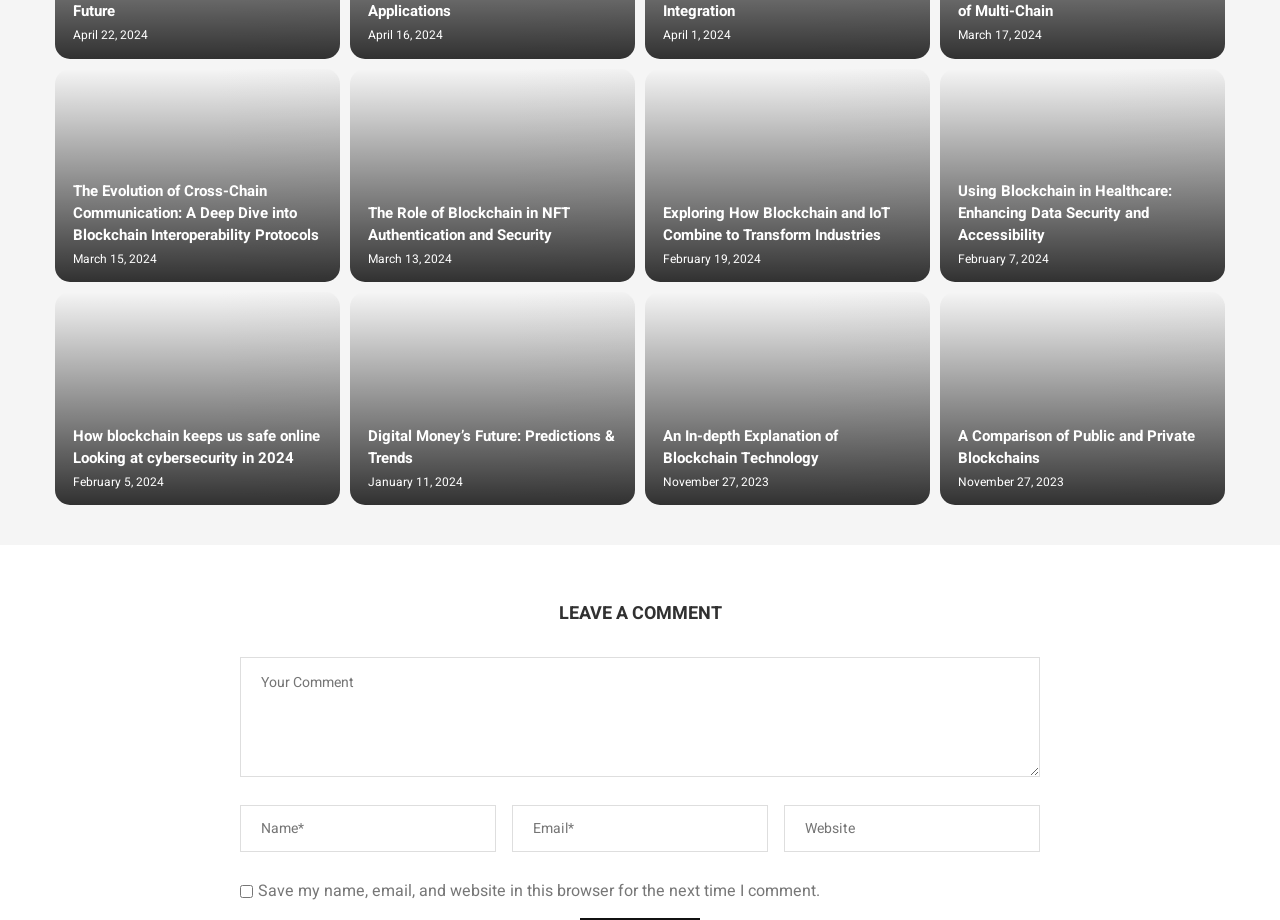Select the bounding box coordinates of the element I need to click to carry out the following instruction: "Click on the article 'Using Blockchain in Healthcare: Enhancing Data Security and Accessibility'".

[0.734, 0.075, 0.957, 0.307]